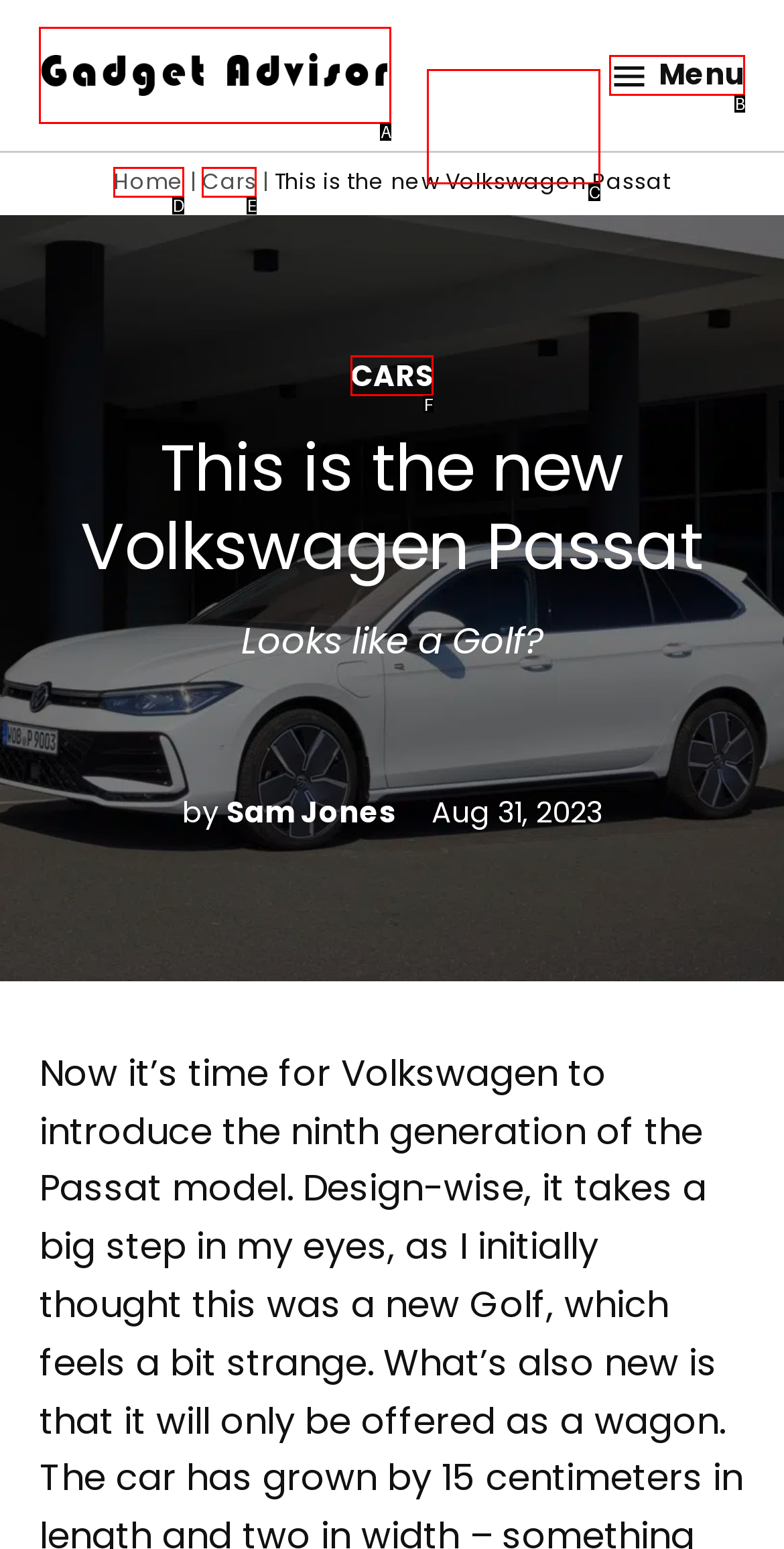Determine which HTML element fits the description: Cars. Answer with the letter corresponding to the correct choice.

E